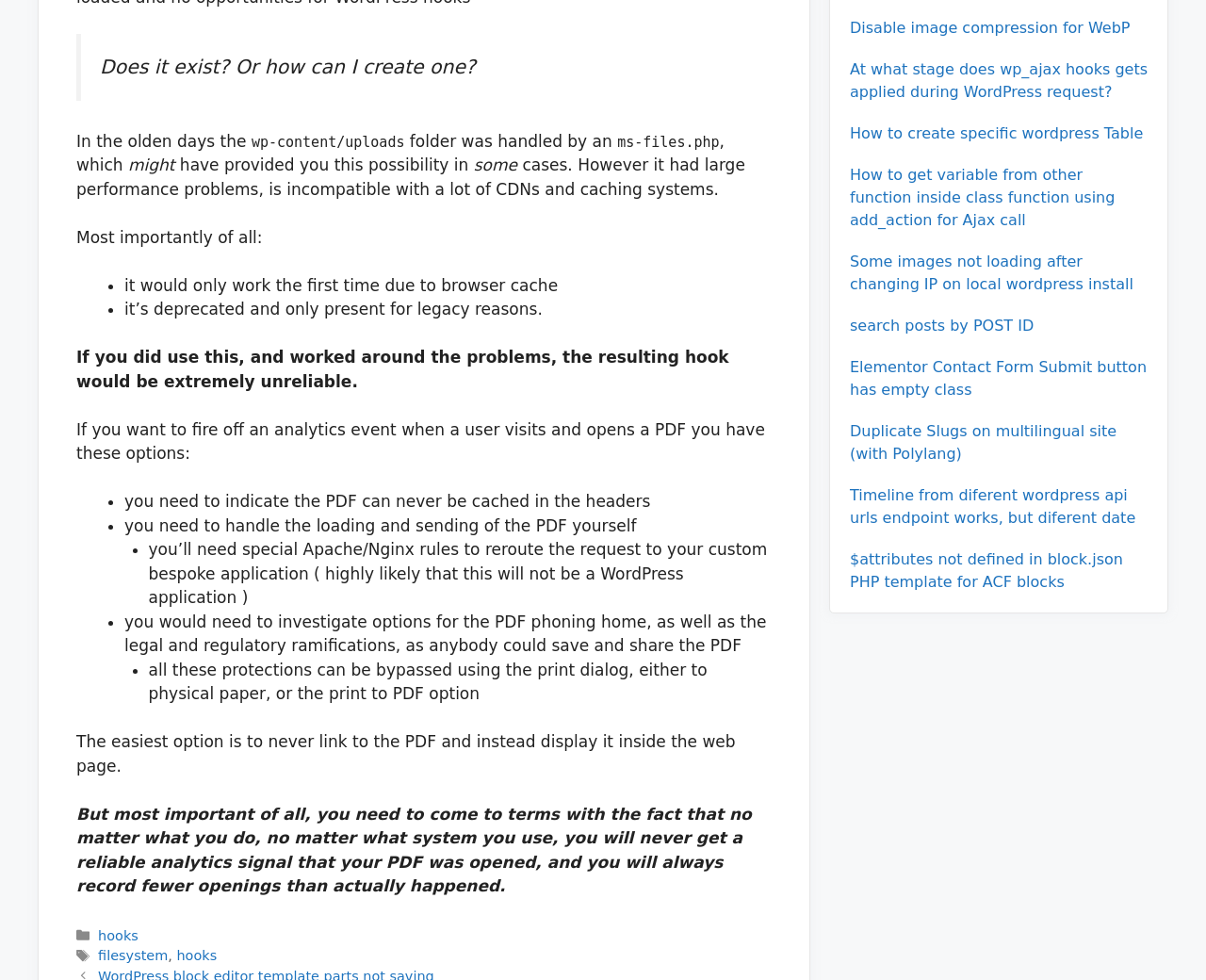Based on the element description, predict the bounding box coordinates (top-left x, top-left y, bottom-right x, bottom-right y) for the UI element in the screenshot: search posts by POST ID

[0.705, 0.323, 0.857, 0.341]